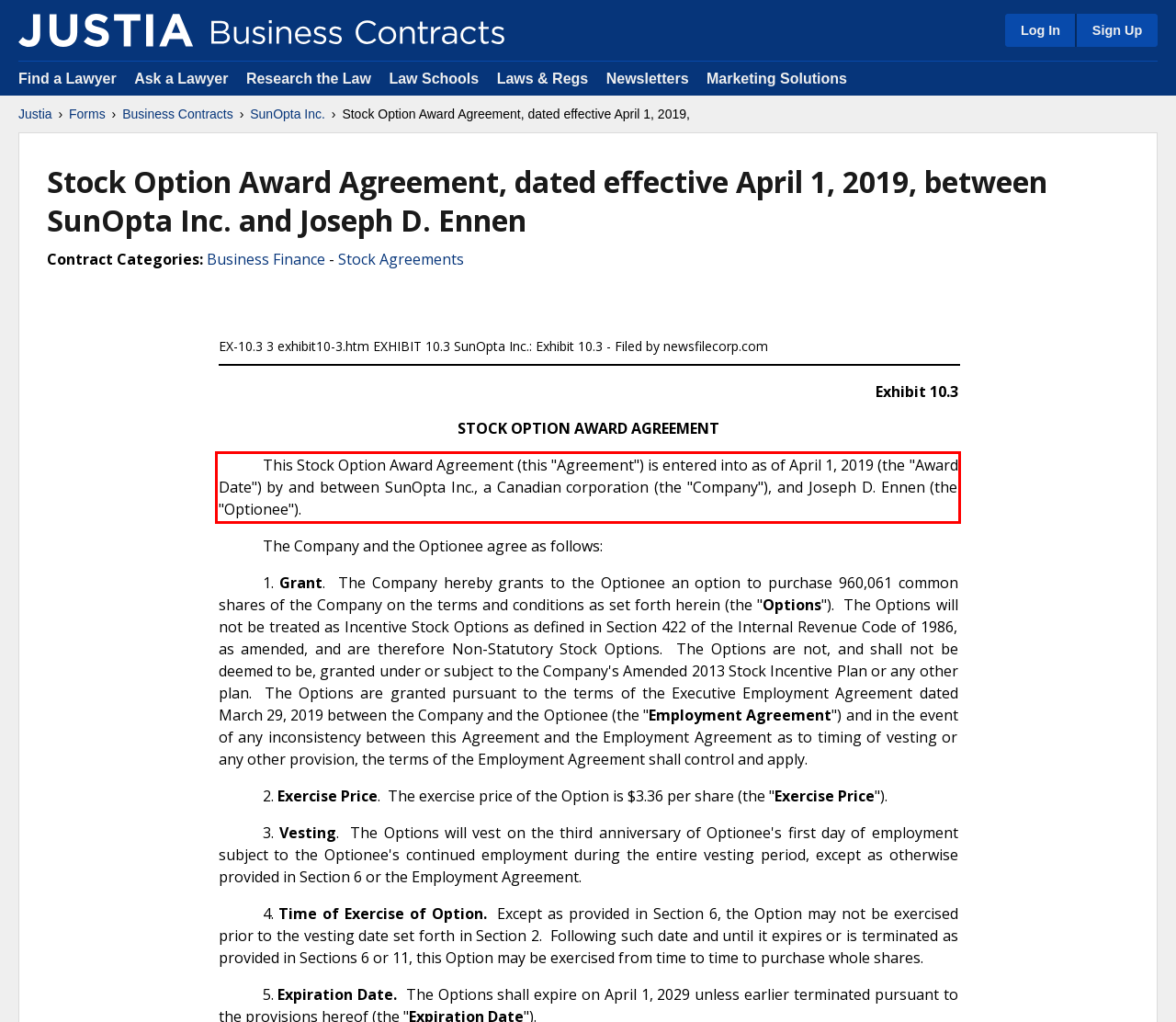Please examine the screenshot of the webpage and read the text present within the red rectangle bounding box.

This Stock Option Award Agreement (this "Agreement") is entered into as of April 1, 2019 (the "Award Date") by and between SunOpta Inc., a Canadian corporation (the "Company"), and Joseph D. Ennen (the "Optionee").